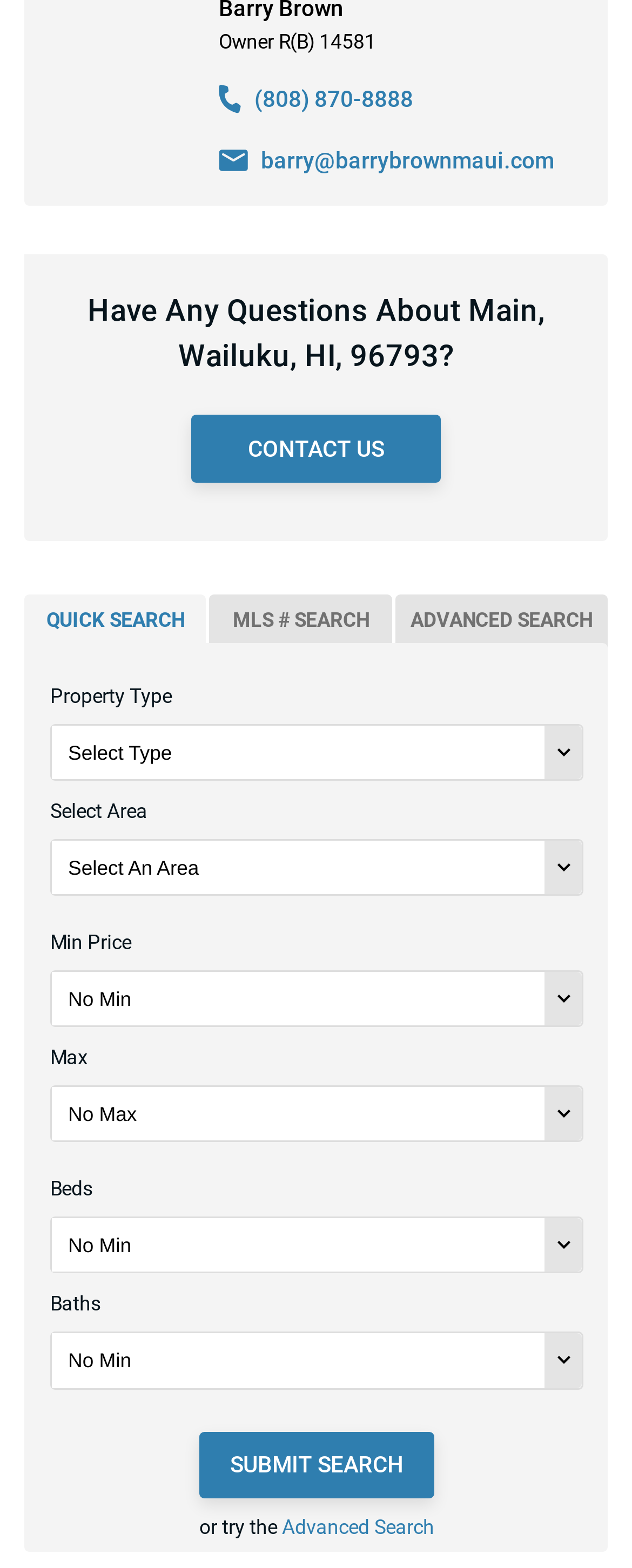What is the purpose of the 'QUICK SEARCH' section?
Give a comprehensive and detailed explanation for the question.

I inferred the purpose of the 'QUICK SEARCH' section by looking at the elements below it, which include dropdown menus for selecting property type, area, and price range, and a 'SUBMIT SEARCH' button. This suggests that the section is used to search for properties based on certain criteria.